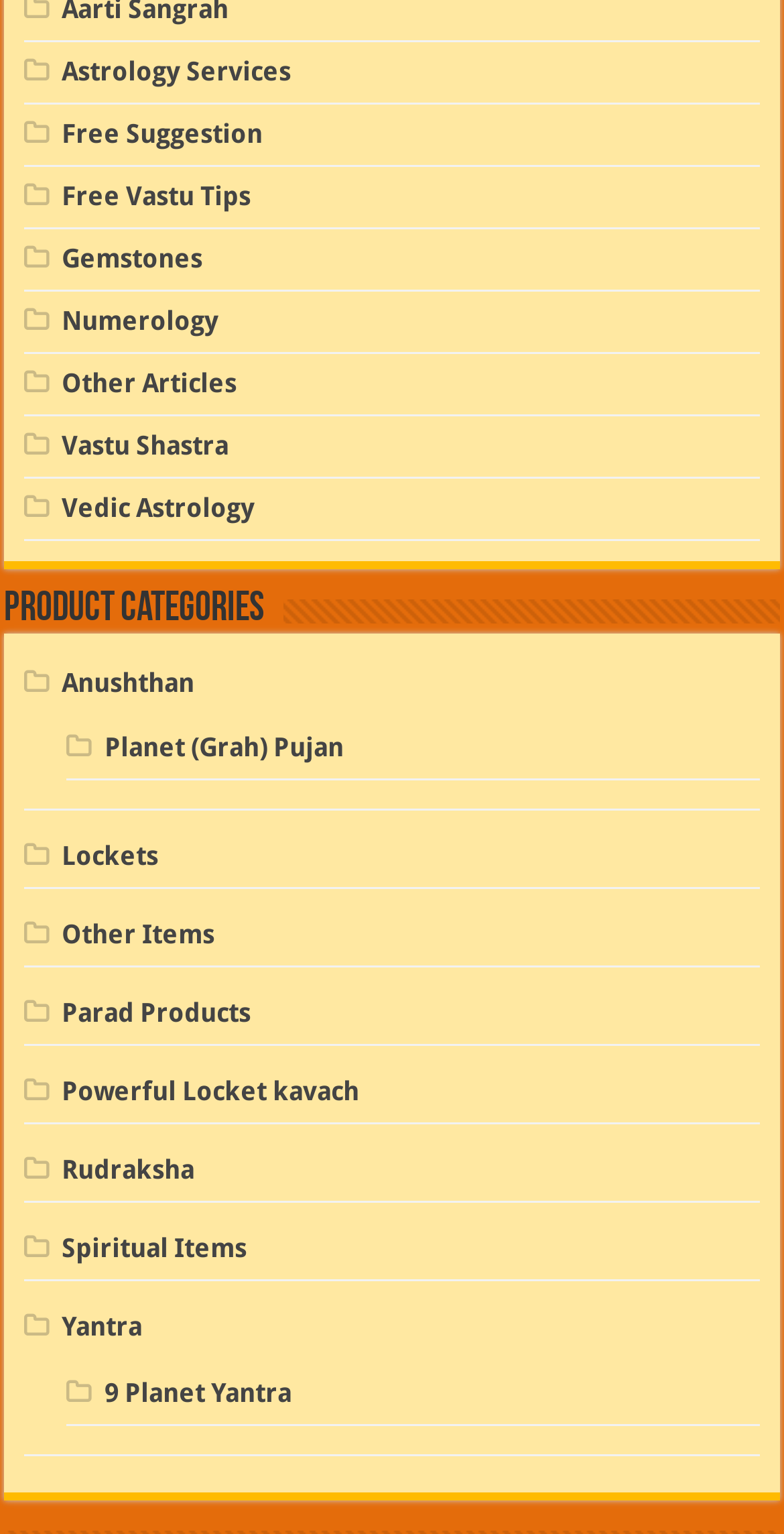Pinpoint the bounding box coordinates of the element that must be clicked to accomplish the following instruction: "View Vastu Shastra". The coordinates should be in the format of four float numbers between 0 and 1, i.e., [left, top, right, bottom].

[0.079, 0.281, 0.292, 0.301]